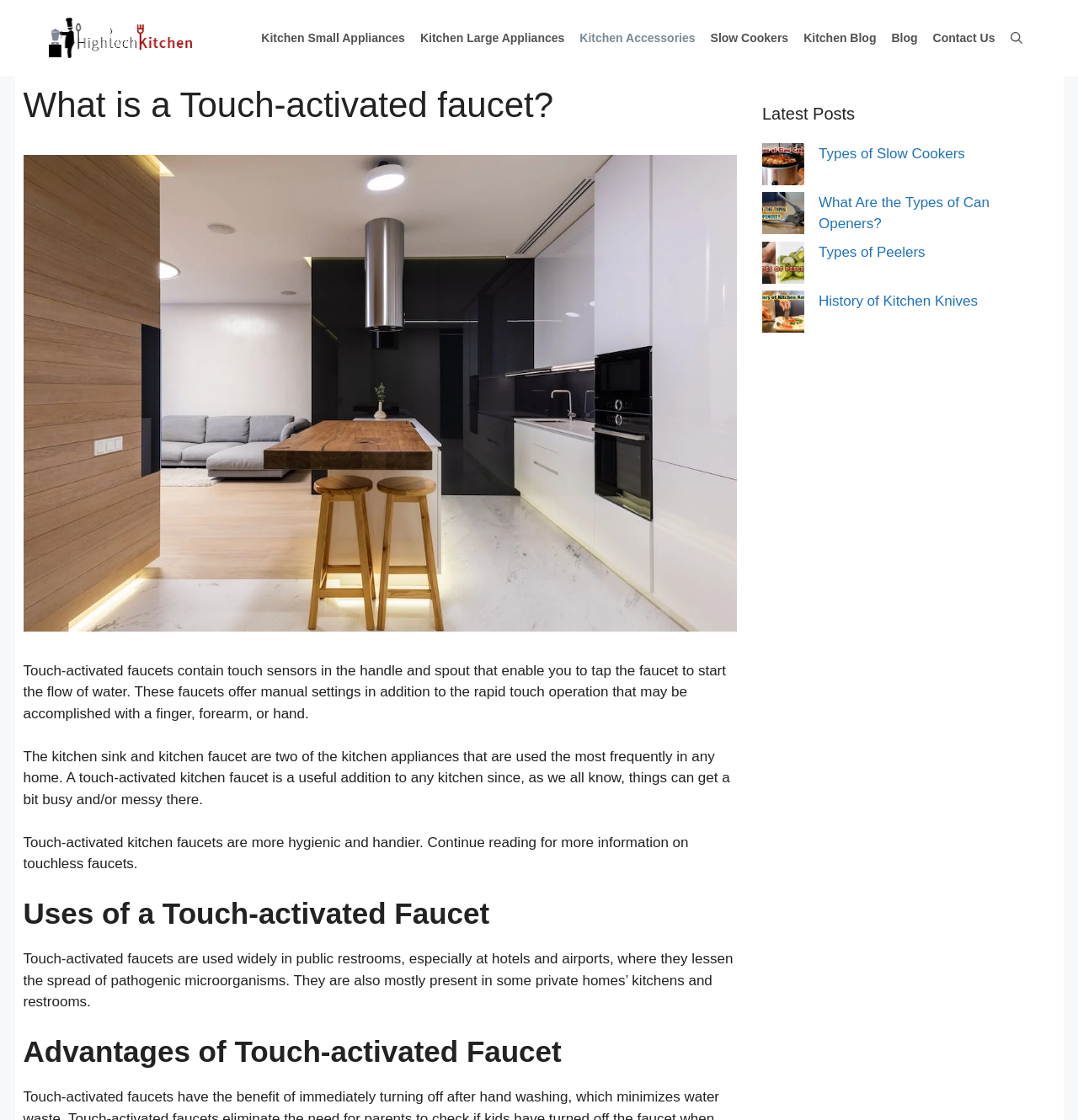Determine the bounding box coordinates of the clickable element necessary to fulfill the instruction: "Search using the 'Open Search Bar' link". Provide the coordinates as four float numbers within the 0 to 1 range, i.e., [left, top, right, bottom].

[0.93, 0.015, 0.955, 0.053]